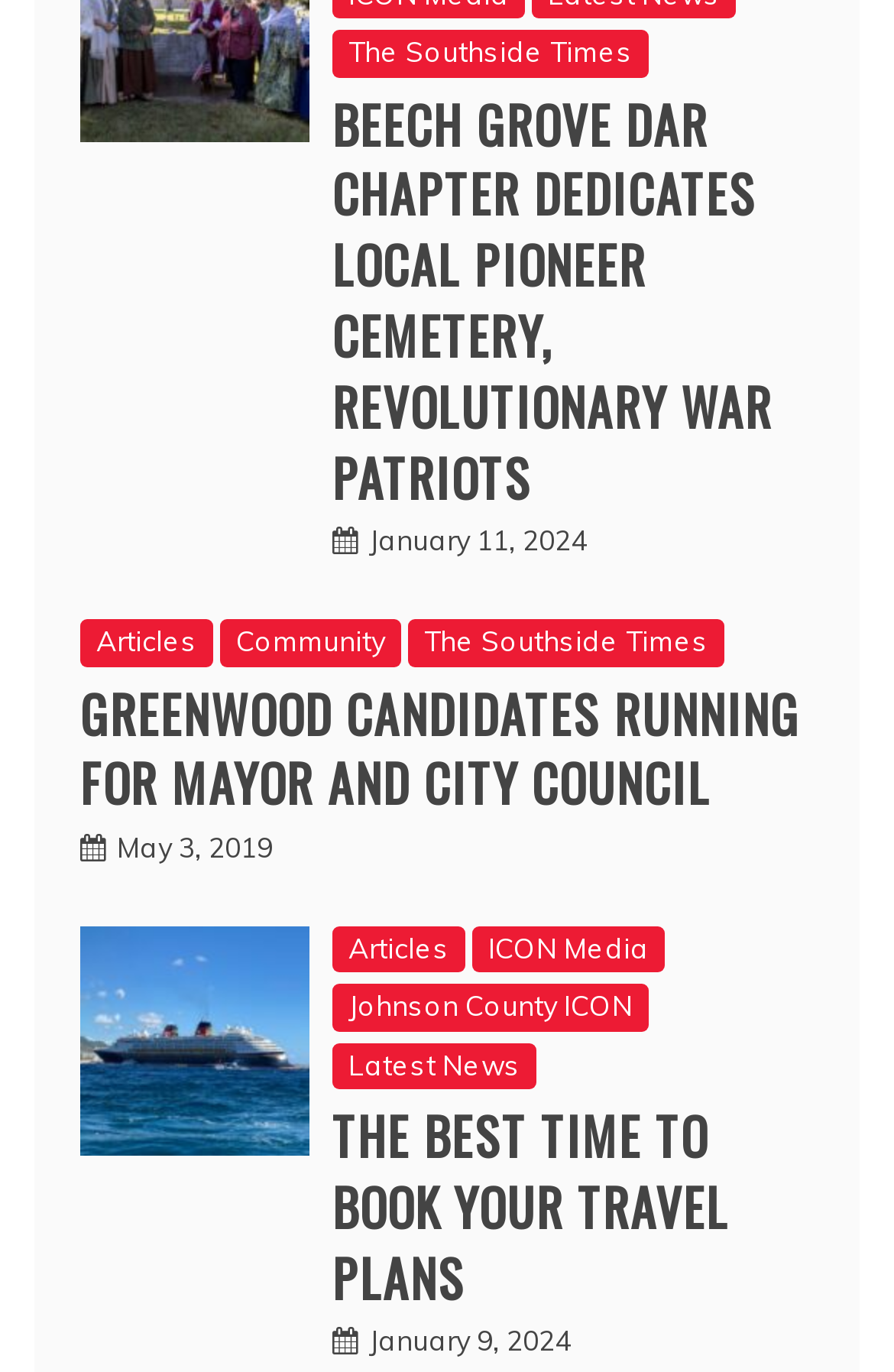What is the date of the second article?
Can you provide an in-depth and detailed response to the question?

The date of the second article can be found by looking at the link below the heading of the second article, which says 'May 3, 2019'.